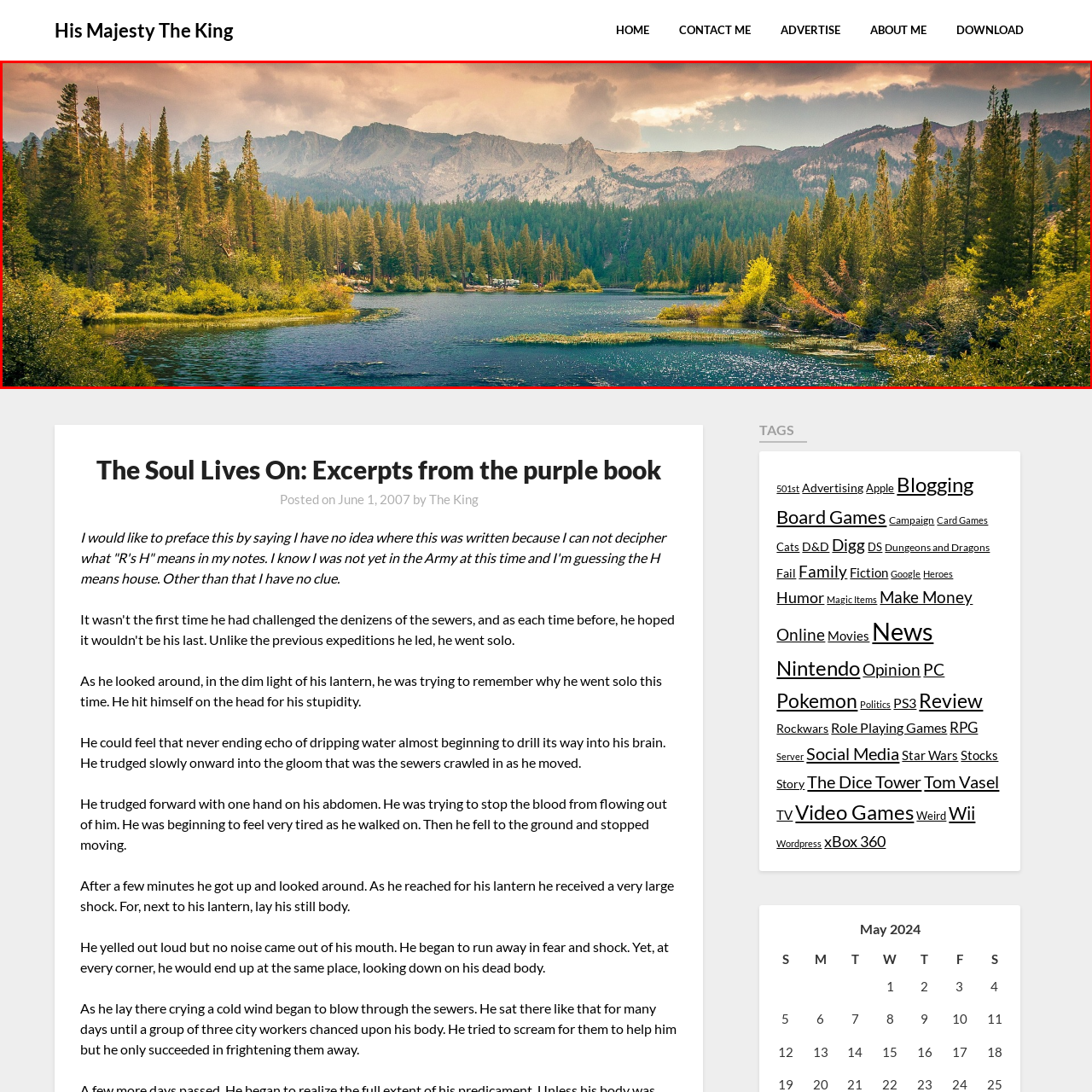What is reflected on the lake's surface? Observe the image within the red bounding box and give a one-word or short-phrase answer.

The beauty of the scenery